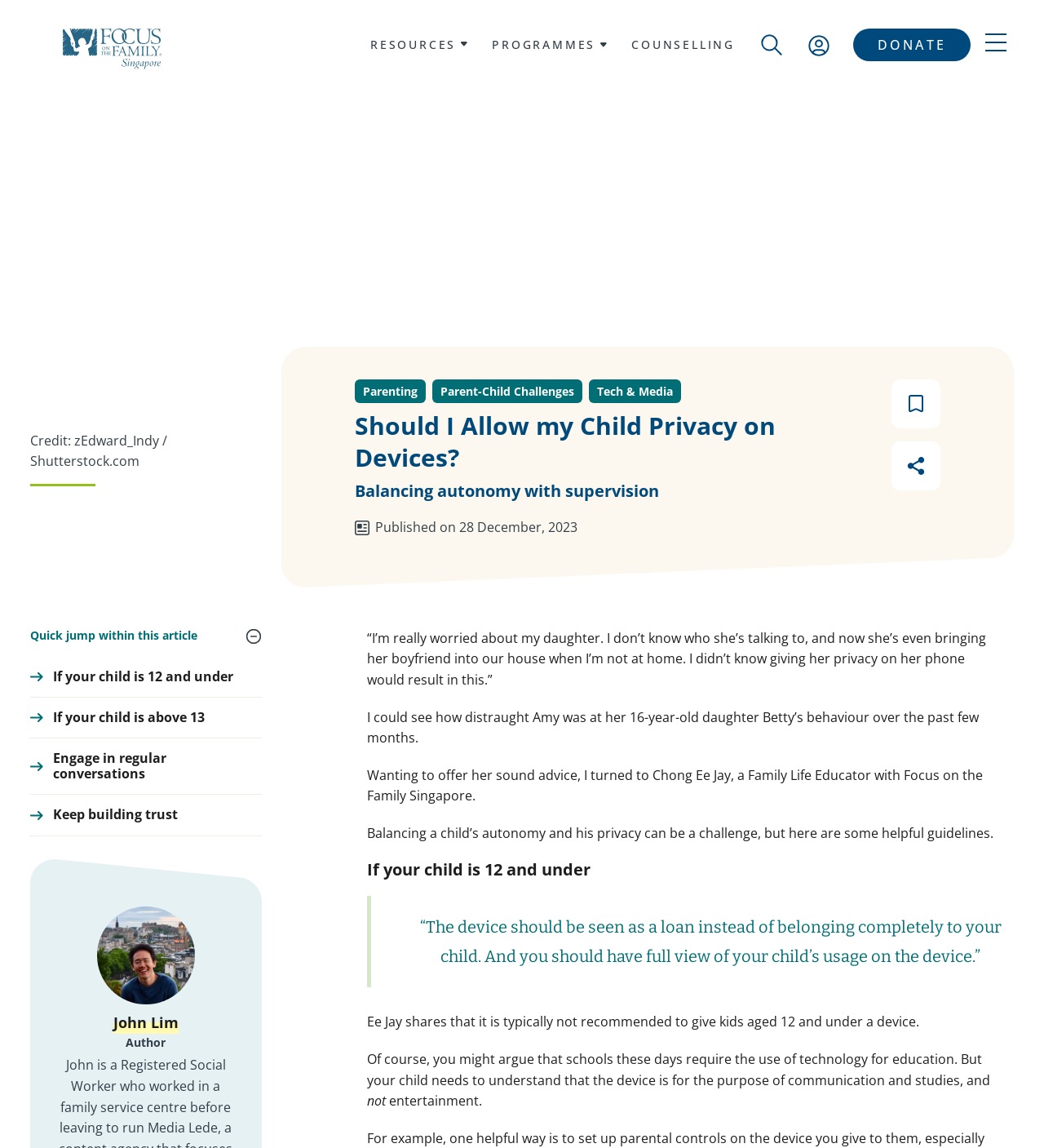Determine the bounding box coordinates for the clickable element required to fulfill the instruction: "Click the 'DONATE' link". Provide the coordinates as four float numbers between 0 and 1, i.e., [left, top, right, bottom].

[0.817, 0.025, 0.93, 0.053]